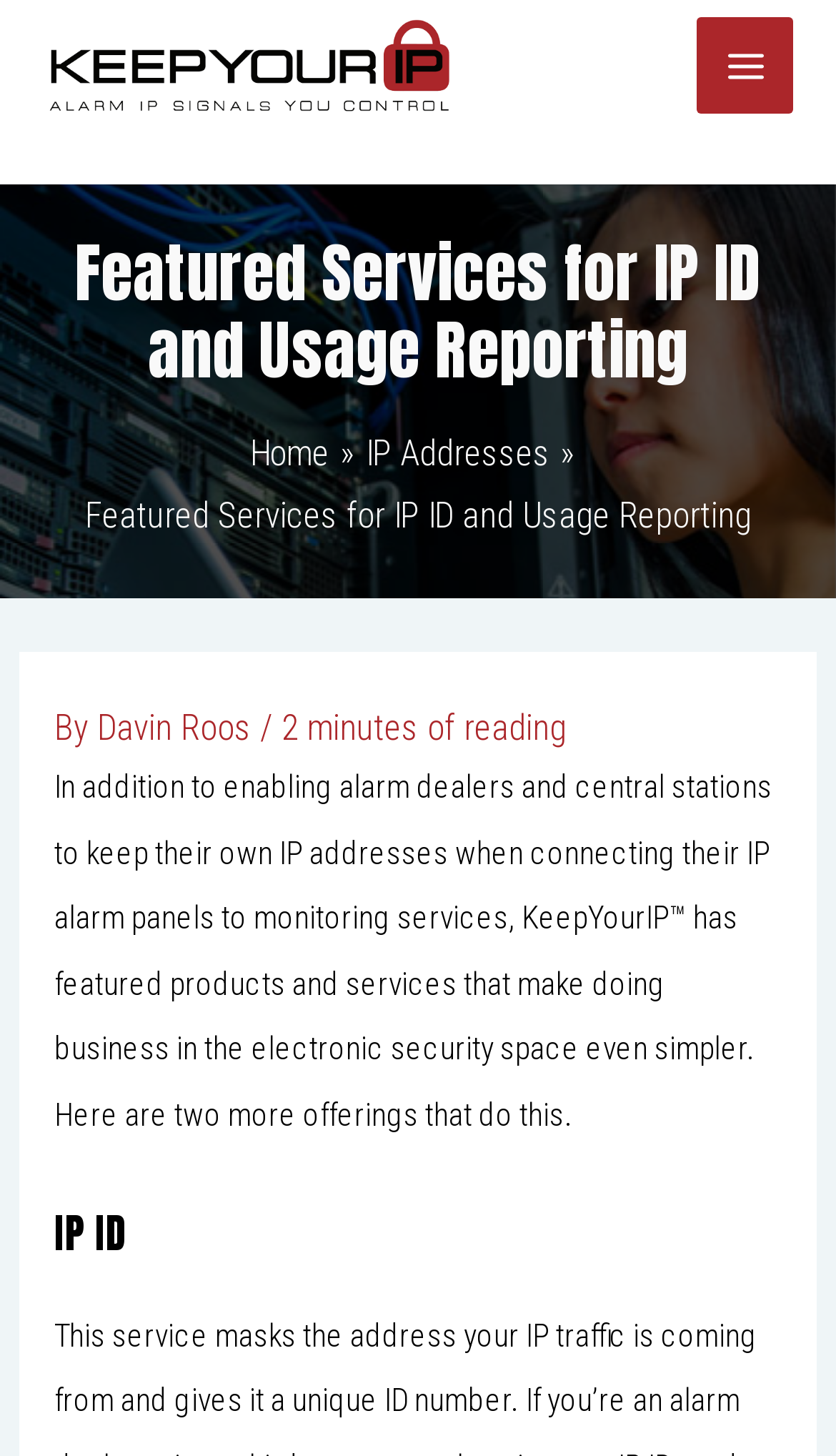Using the information in the image, give a comprehensive answer to the question: 
What is the name of the featured product or service?

The name of the featured product or service can be found in the main content section of the webpage, where it says 'KeepYourIP™ has featured products and services that make doing business in the electronic security space even simpler.' This indicates that KeepYourIP is the featured product or service.